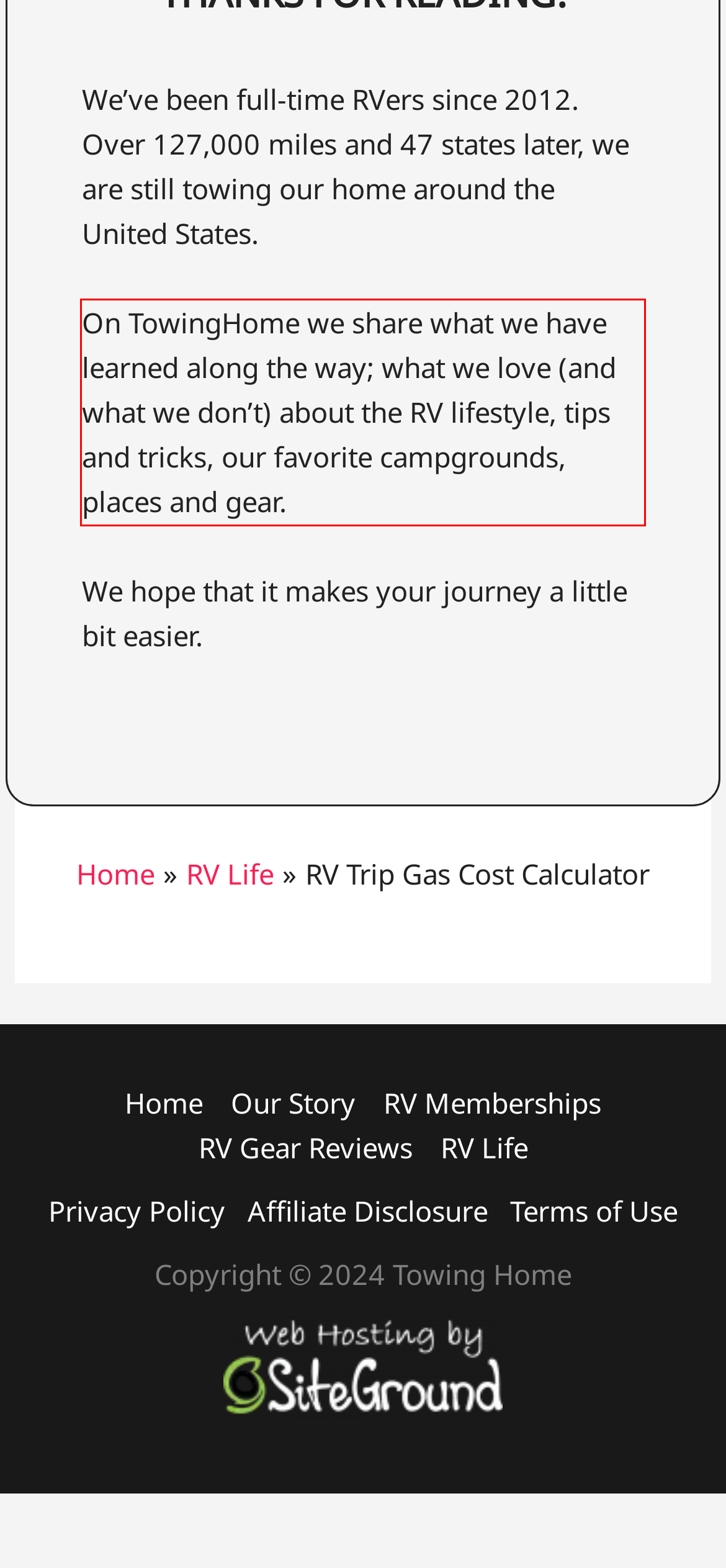Given a screenshot of a webpage with a red bounding box, please identify and retrieve the text inside the red rectangle.

On TowingHome we share what we have learned along the way; what we love (and what we don’t) about the RV lifestyle, tips and tricks, our favorite campgrounds, places and gear.